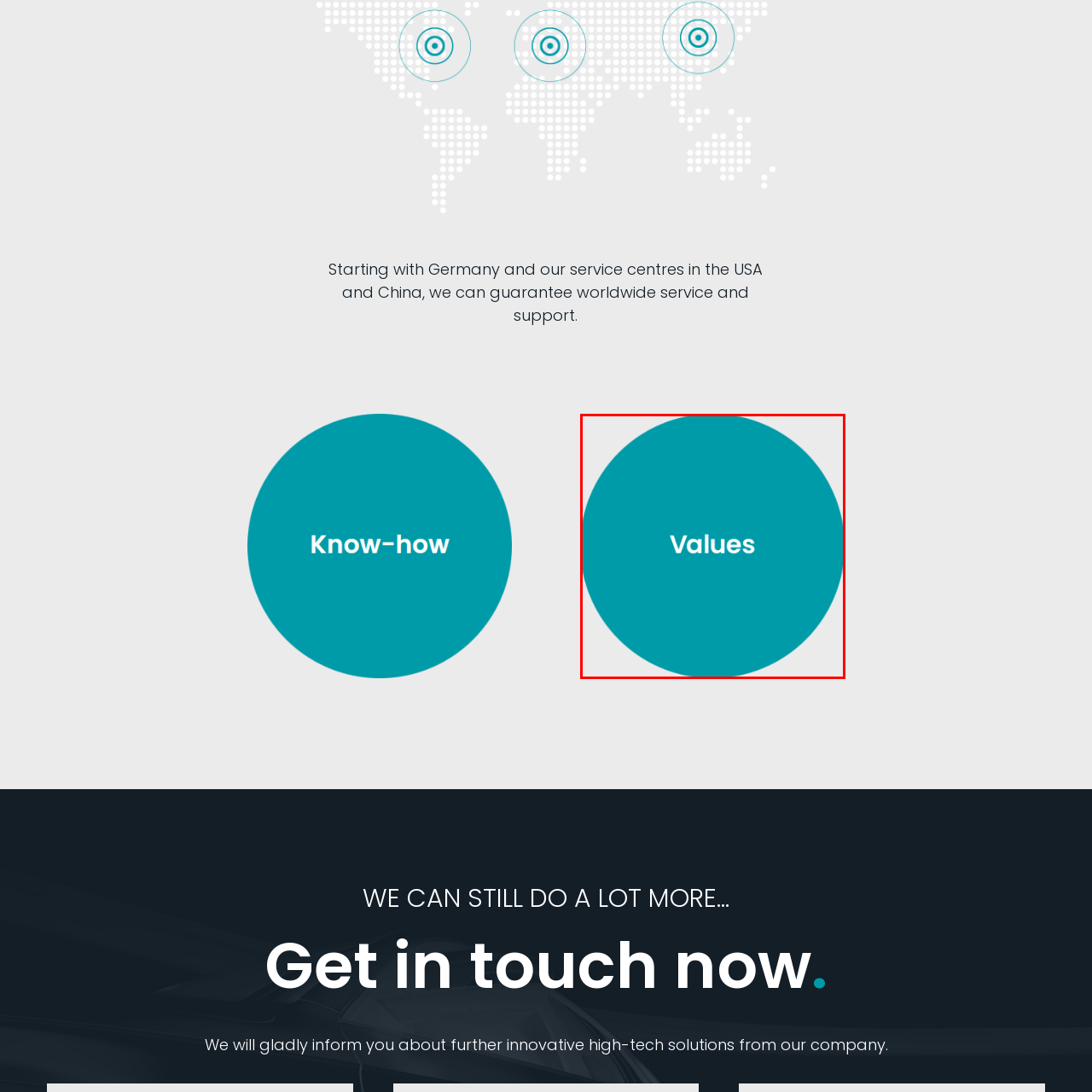Look at the image within the red outlined box, What is the shape of the graphic? Provide a one-word or brief phrase answer.

Circular